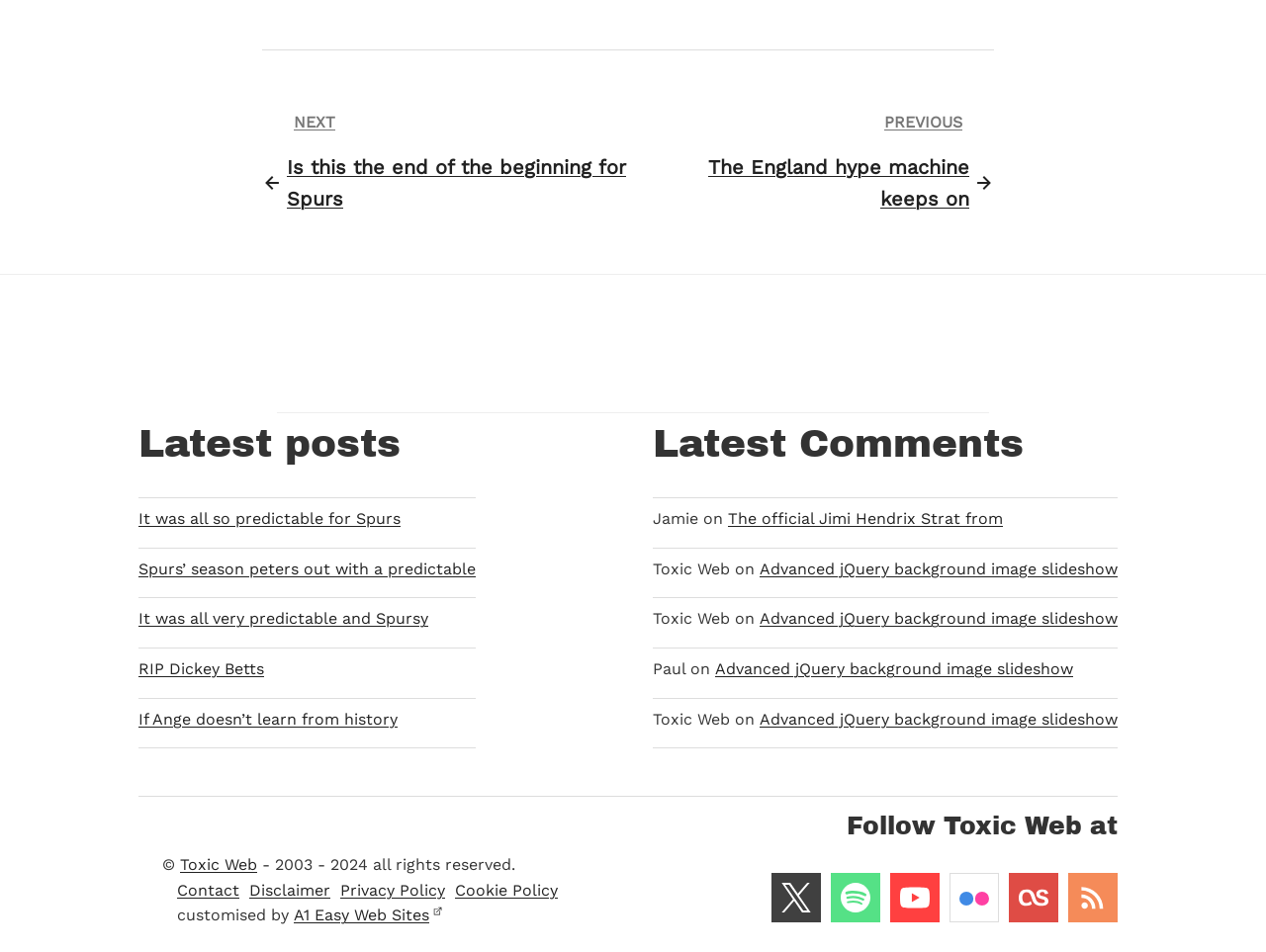How many social media links are in the footer? Please answer the question using a single word or phrase based on the image.

6